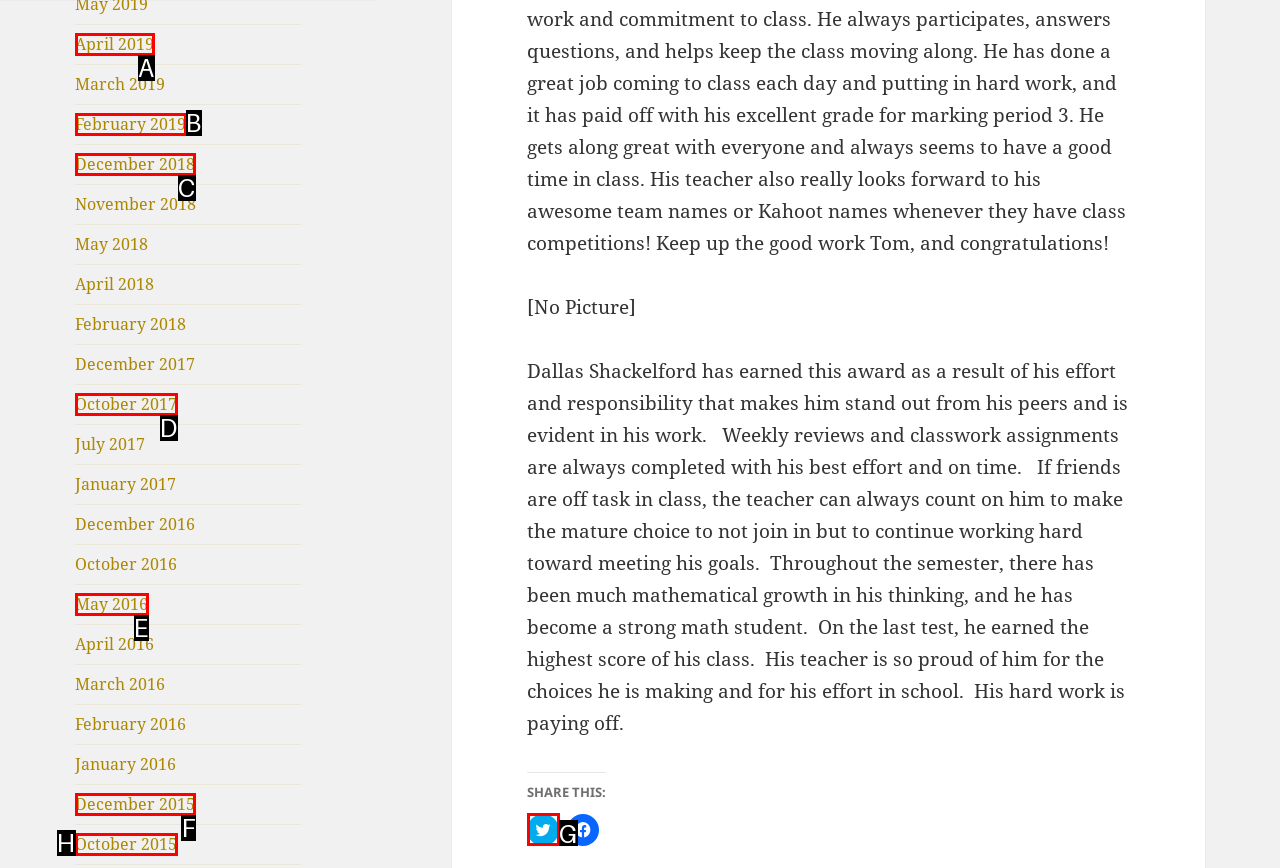Which UI element should be clicked to perform the following task: Click on December 2015? Answer with the corresponding letter from the choices.

F